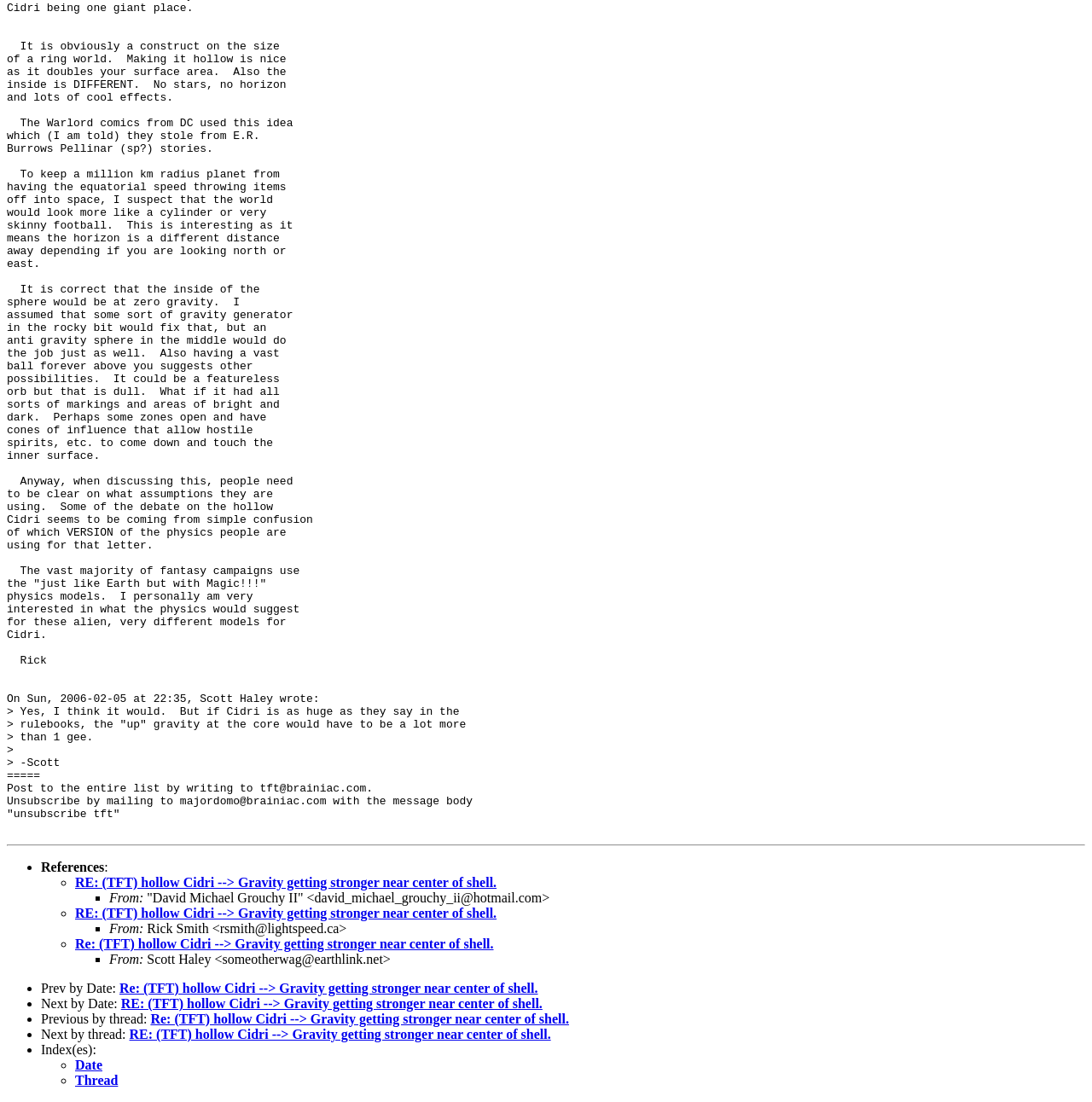Provide the bounding box coordinates of the HTML element this sentence describes: "Date".

[0.069, 0.96, 0.094, 0.973]